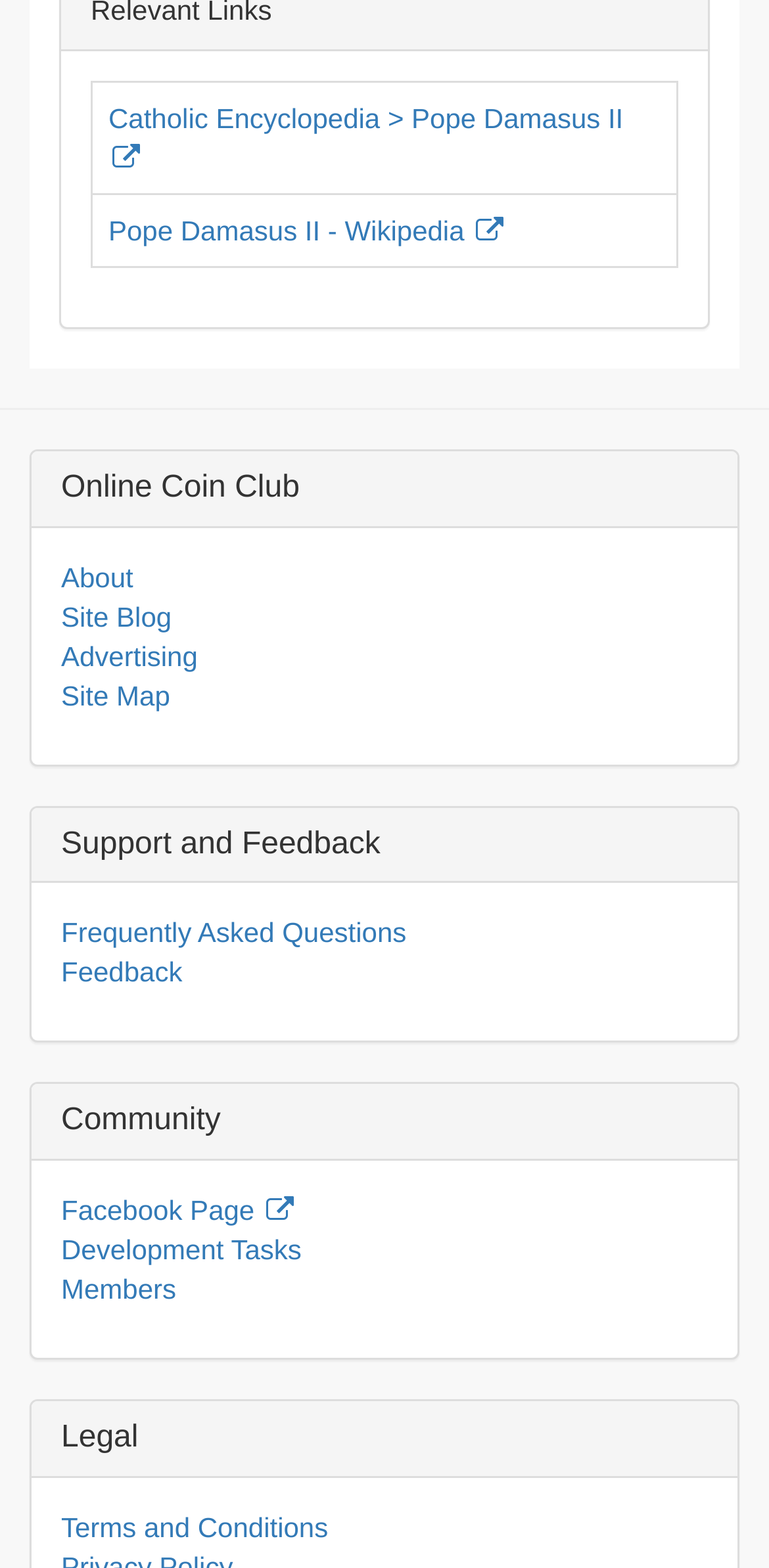What is the first link on the webpage?
Using the image, respond with a single word or phrase.

Catholic Encyclopedia > Pope Damasus II